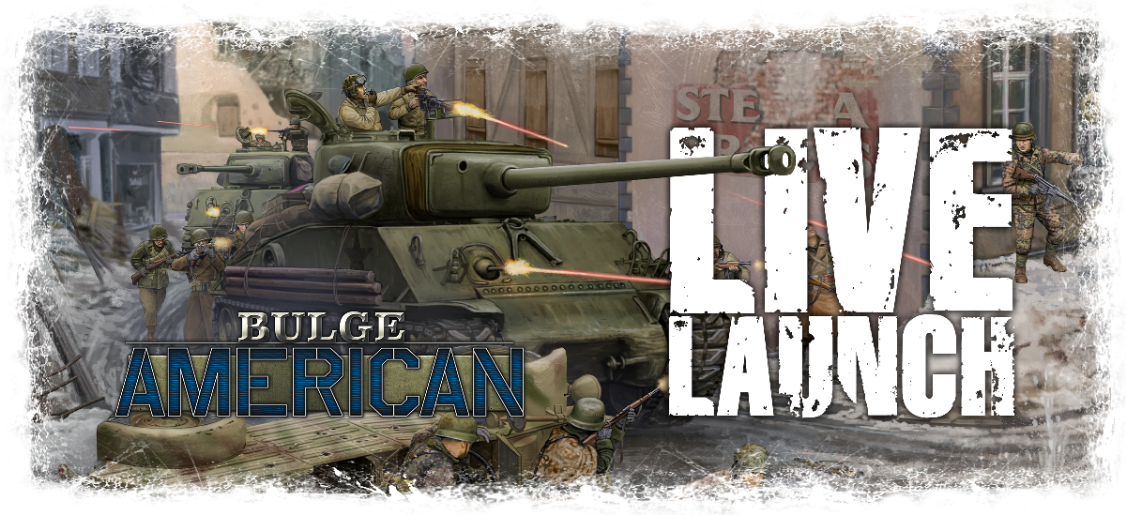What is the purpose of the bold lettering in the image?
Refer to the image and provide a detailed answer to the question.

The bold lettering 'LIVE LAUNCH' overlays the scene, suggesting that the event is imminent and important, and the use of bold font emphasizes the urgency and excitement of the launch, drawing the viewer's attention to the event.